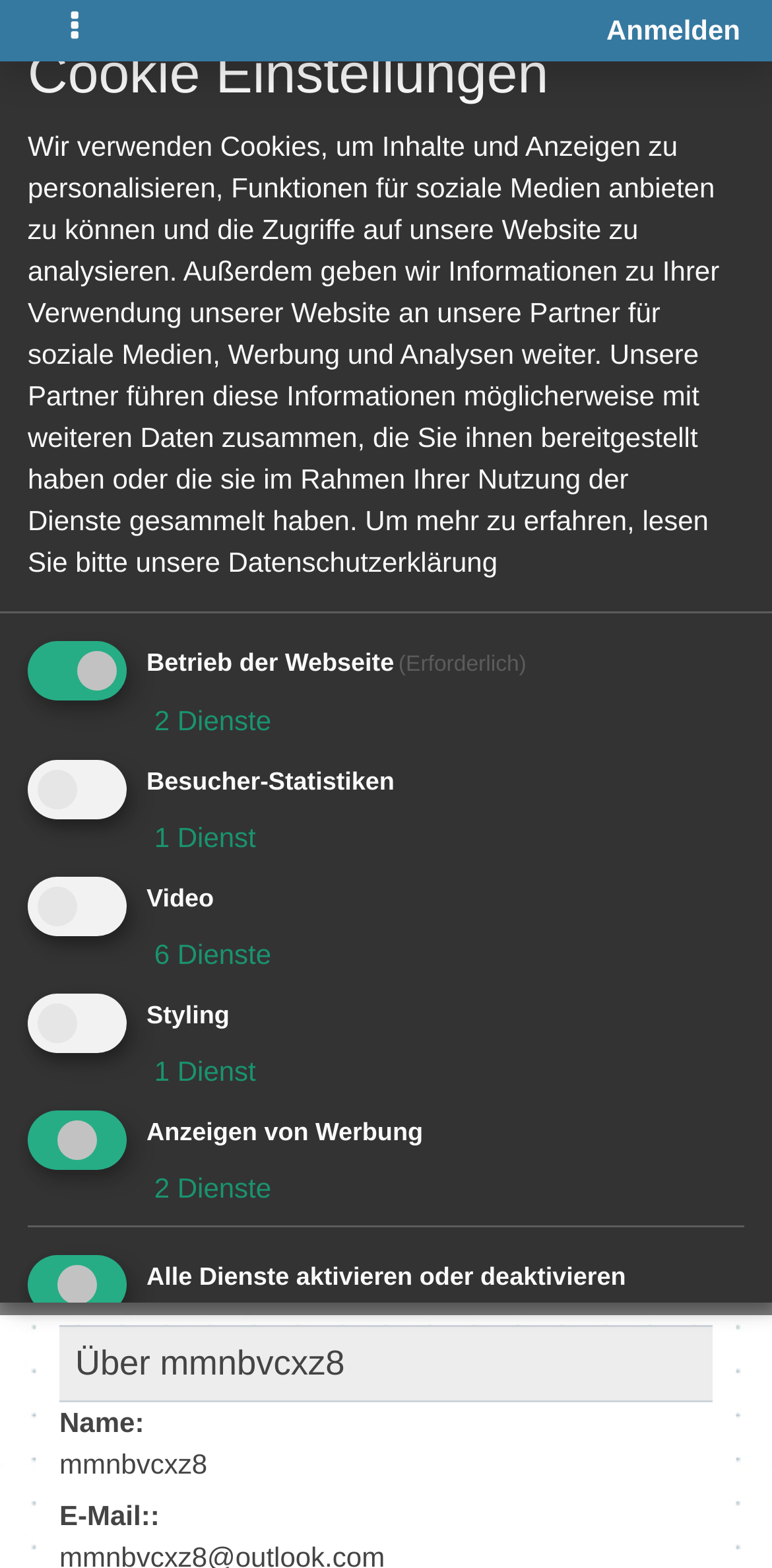Identify the bounding box coordinates for the element you need to click to achieve the following task: "Toggle navigation". The coordinates must be four float values ranging from 0 to 1, formatted as [left, top, right, bottom].

[0.041, 0.0, 0.154, 0.039]